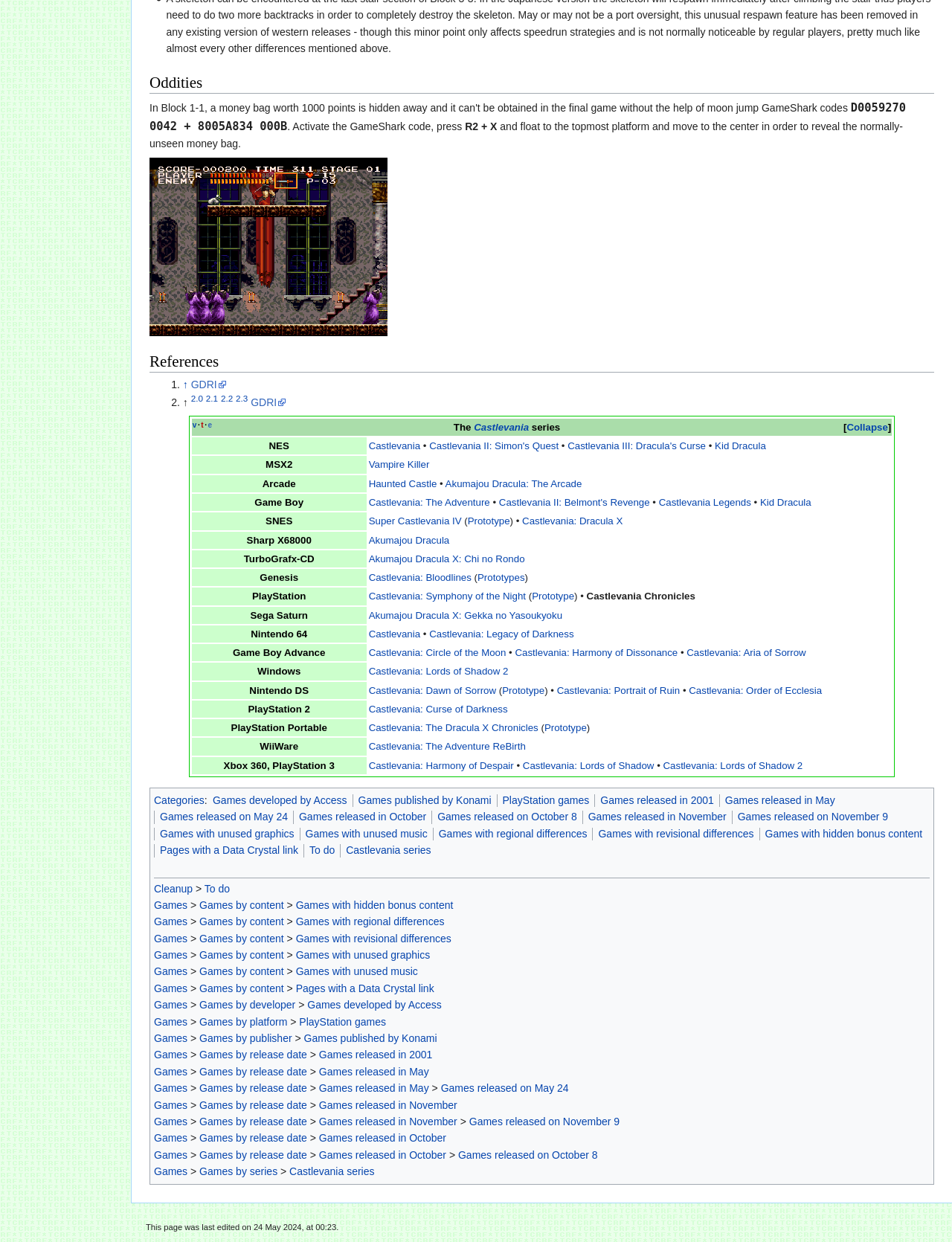Provide a brief response to the question below using a single word or phrase: 
How many Castlevania games are listed under the 'Game Boy' rowheader?

4